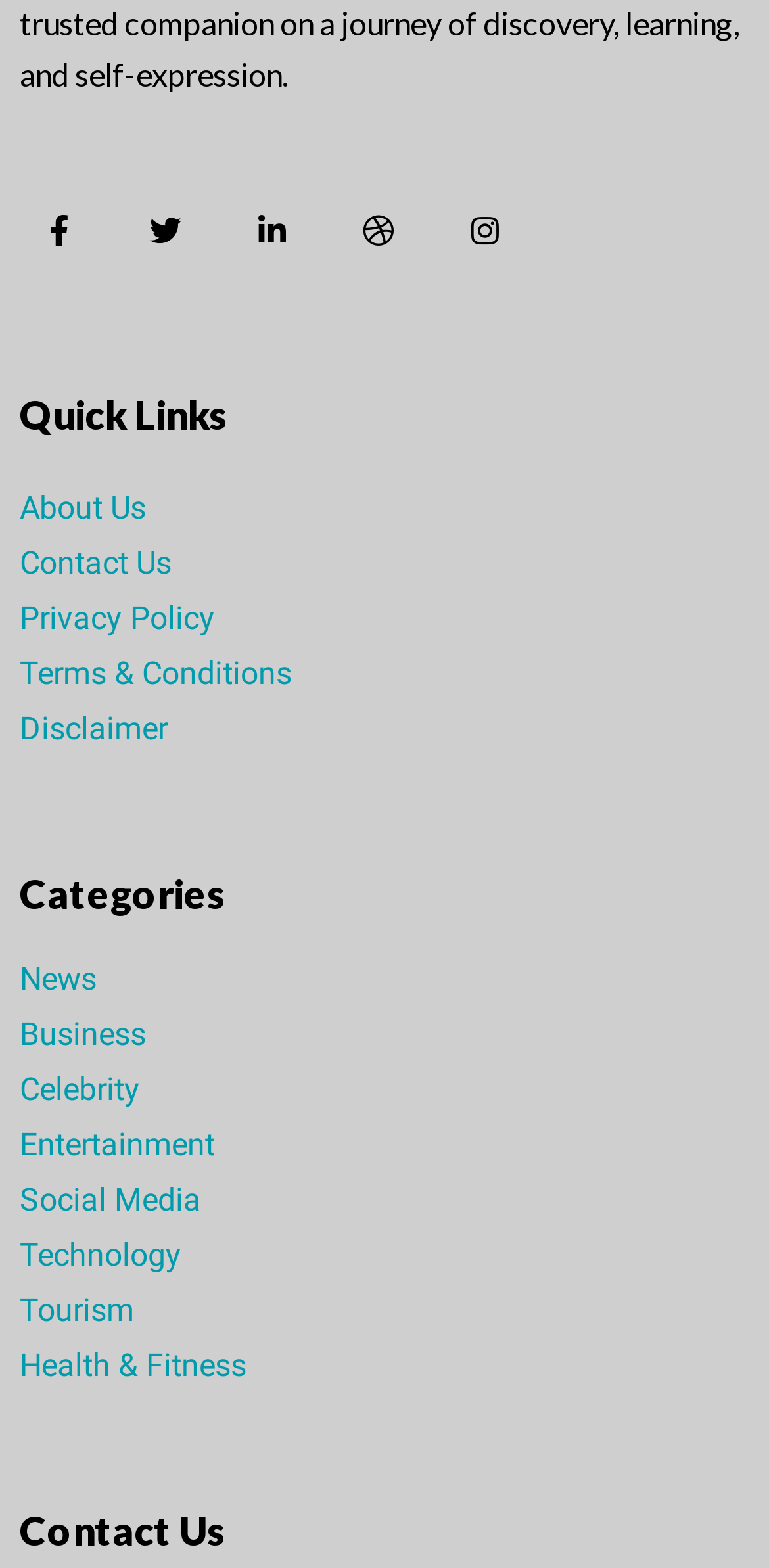Find the bounding box coordinates of the element to click in order to complete the given instruction: "Learn about Health & Fitness."

[0.026, 0.859, 0.321, 0.883]